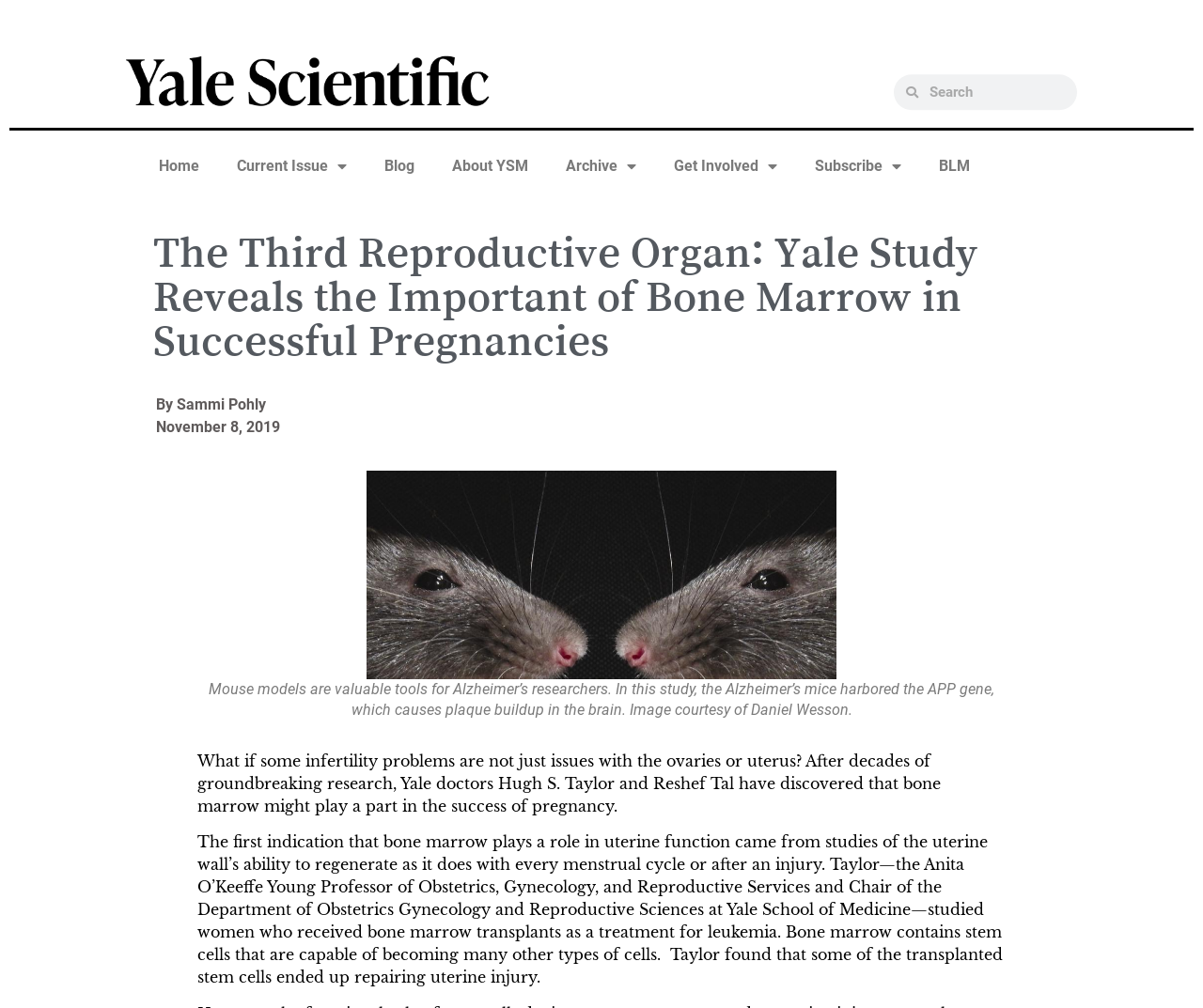What is the purpose of the image in the article?
Please give a detailed answer to the question using the information shown in the image.

The image is accompanied by a caption that mentions 'Mouse models are valuable tools for Alzheimer’s researchers. In this study, the Alzheimer’s mice harbored the APP gene, which causes plaque buildup in the brain.' This suggests that the image is used to illustrate the research on Alzheimer's disease.